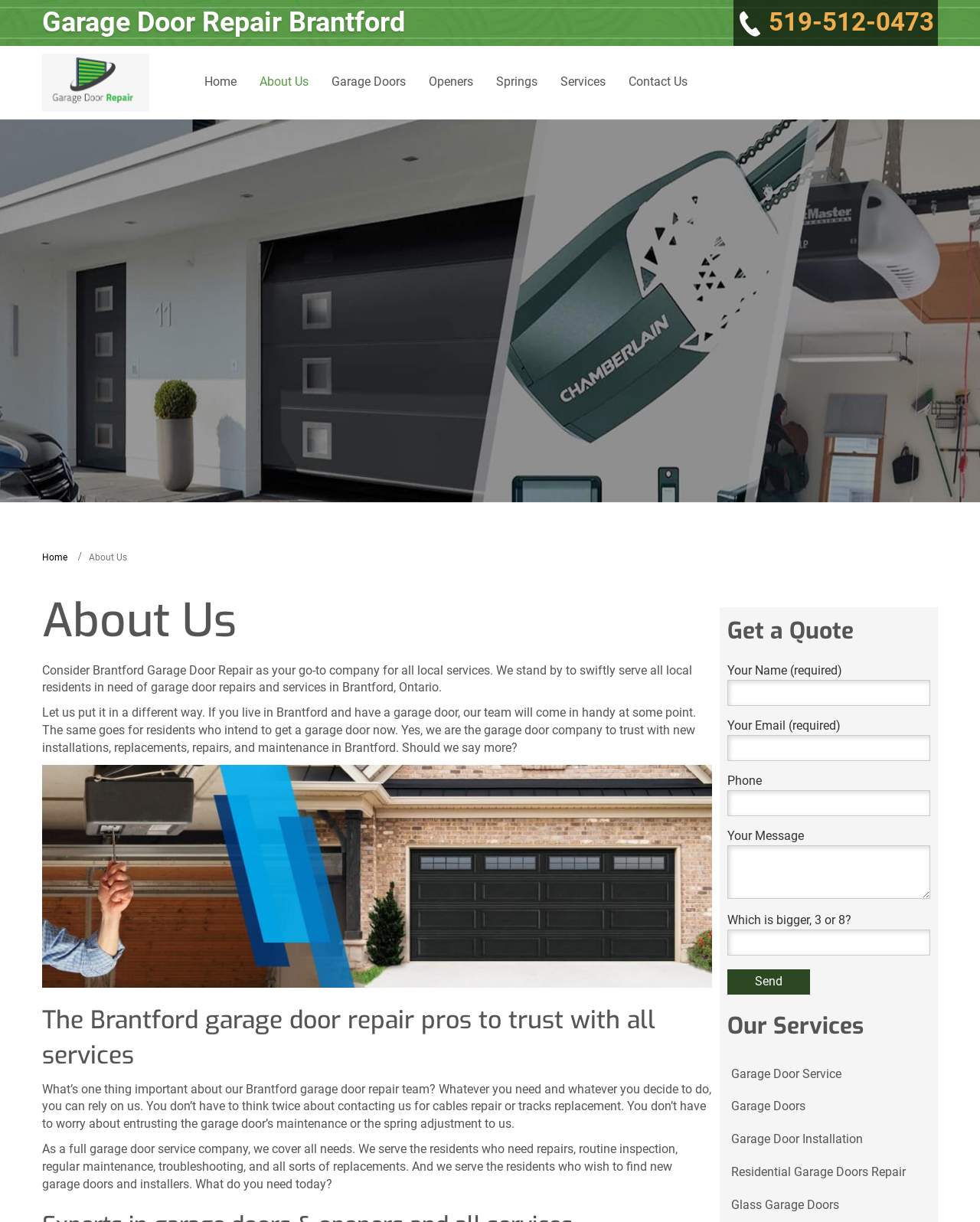What services does the company offer?
Can you offer a detailed and complete answer to this question?

I inferred this by reading the introductory text on the webpage, which mentions that the company provides garage door repairs and services in Brantford, Ontario.